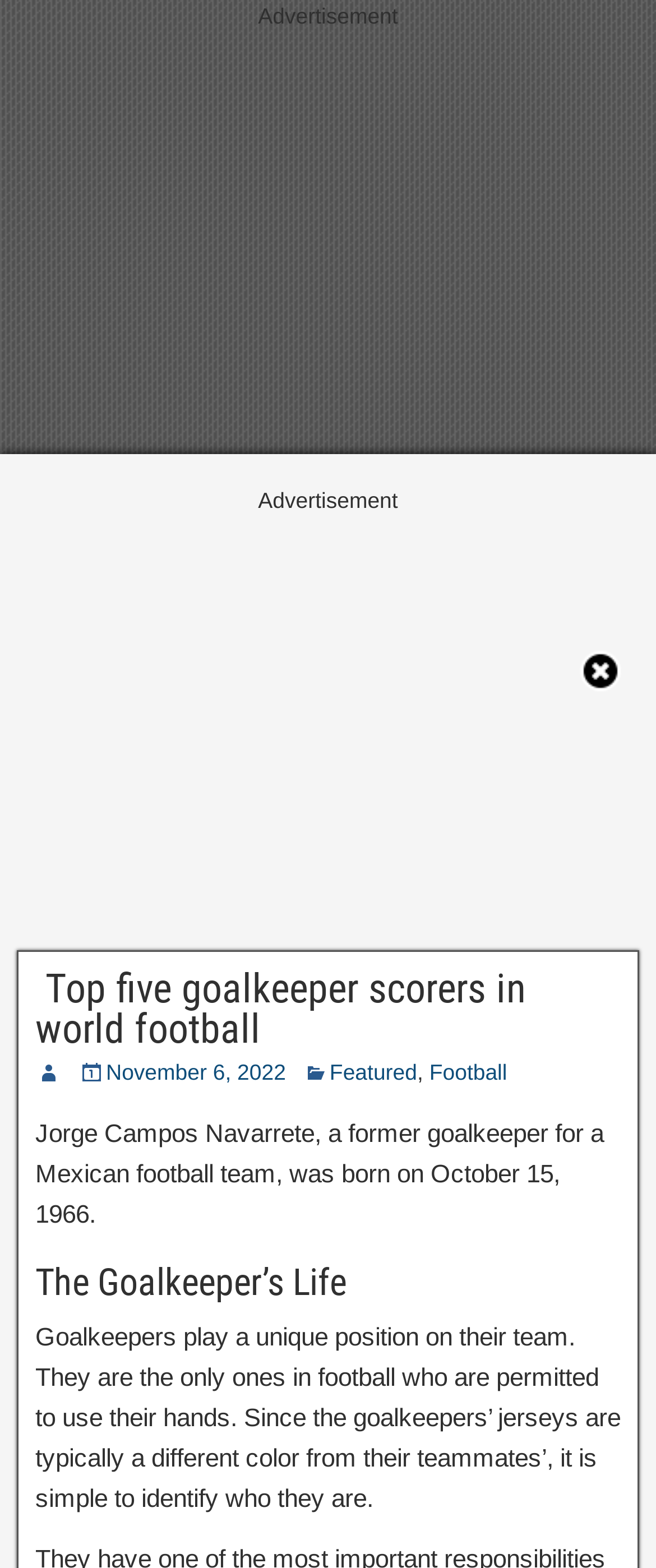Can you look at the image and give a comprehensive answer to the question:
What is the date of the article?

The date of the article is mentioned as November 6, 2022, which is likely the publication date of the article.